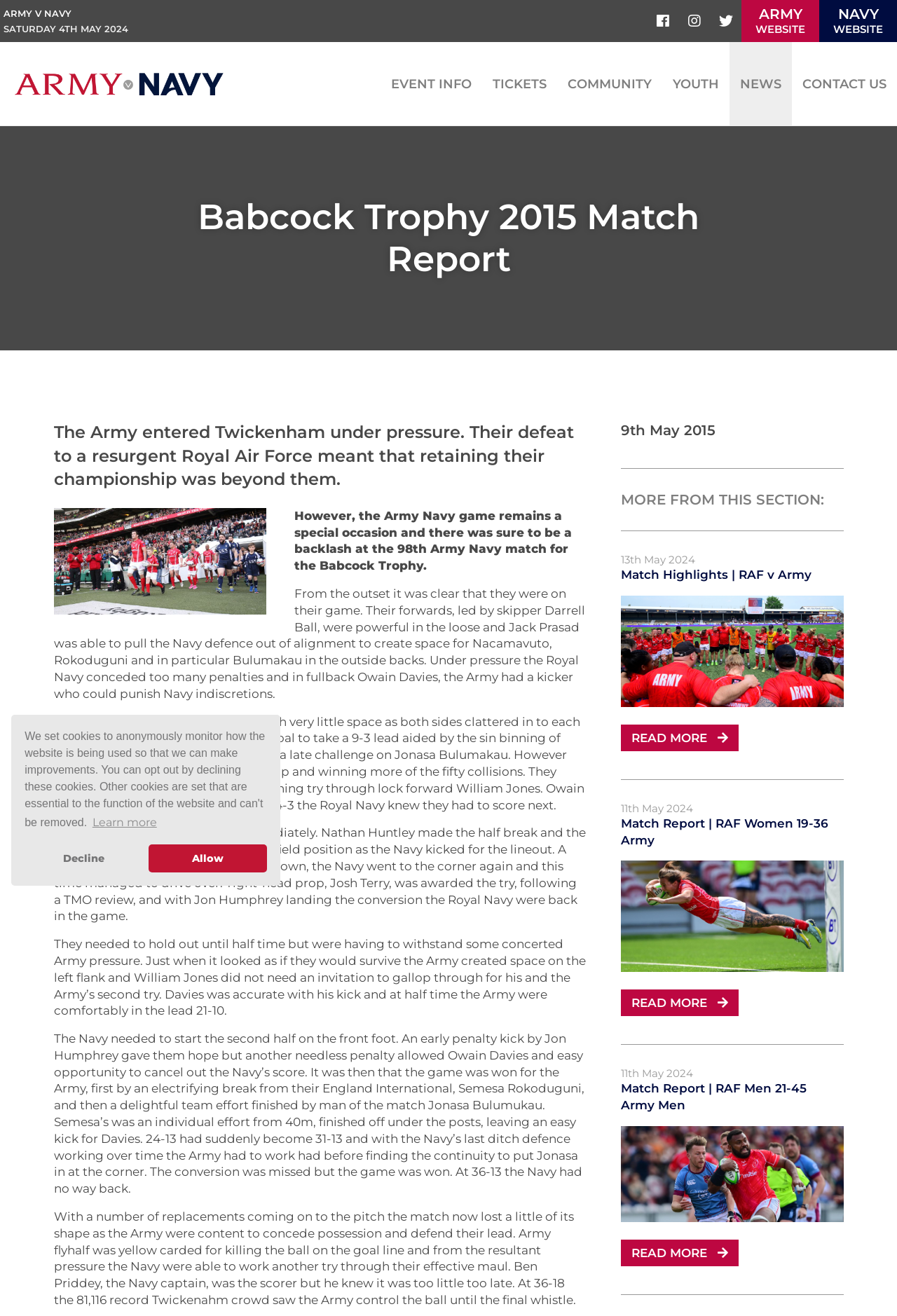Please reply with a single word or brief phrase to the question: 
What is the name of the Army's fullback?

Owain Davies